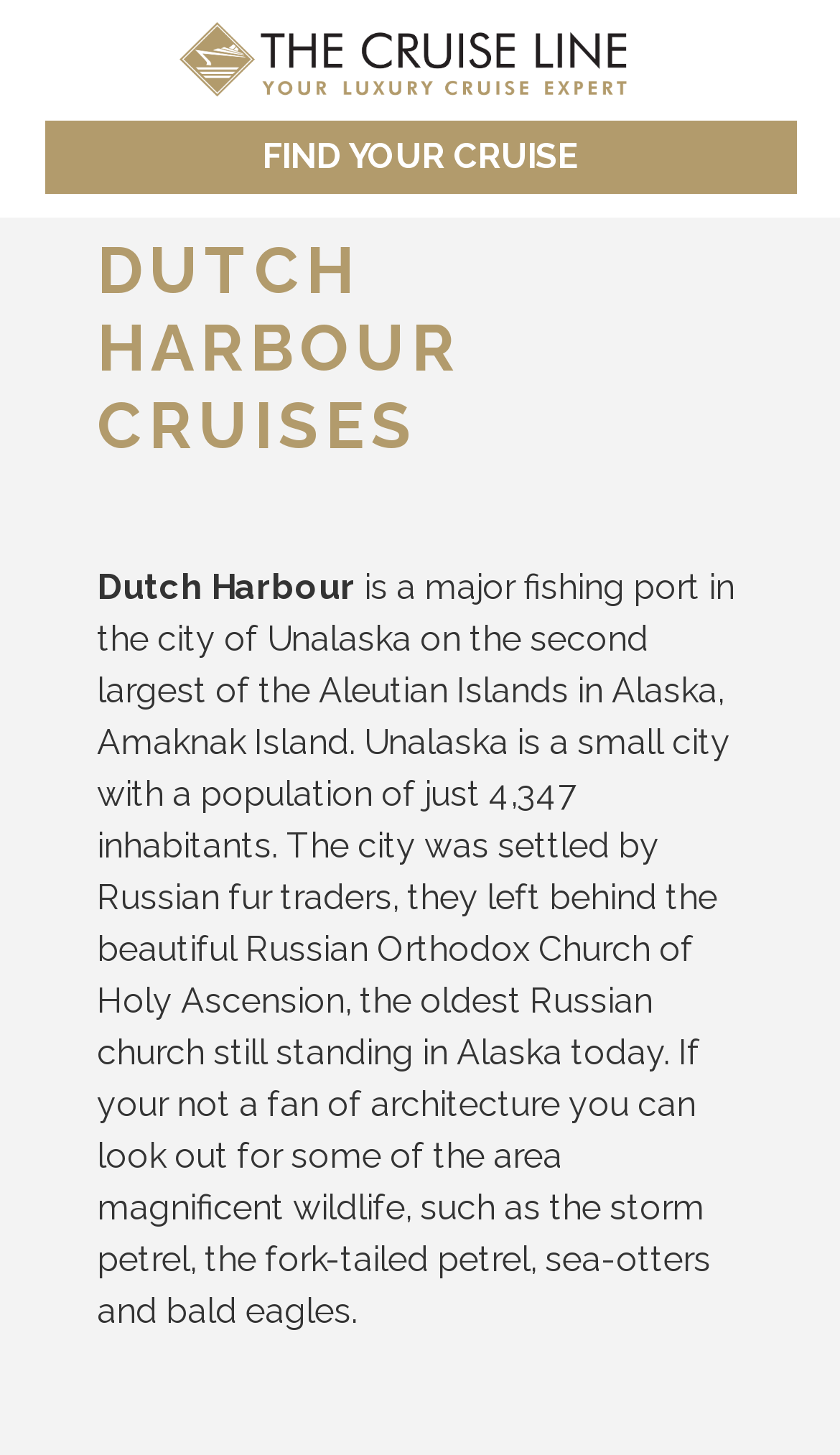Give a comprehensive overview of the webpage, including key elements.

The webpage is about Dutch Harbour Cruises, with a prominent link to "The Cruise Line" at the top left, accompanied by an image with the same name. Below this, there is a section with a heading "FIND YOUR CRUISE" that contains three links: "HOME", "CRUISE PORTS", and a static text "DUTCH HARBOUR CRUISES". 

To the right of the "FIND YOUR CRUISE" section, there is a larger heading "DUTCH HARBOUR CRUISES" that spans almost the entire width of the page. Below this heading, there is a paragraph of text that describes Dutch Harbour as a major fishing port in Unalaska, Alaska, providing information about the city's history, population, and attractions, including the Russian Orthodox Church of Holy Ascension and the local wildlife such as storm petrels, sea-otters, and bald eagles.